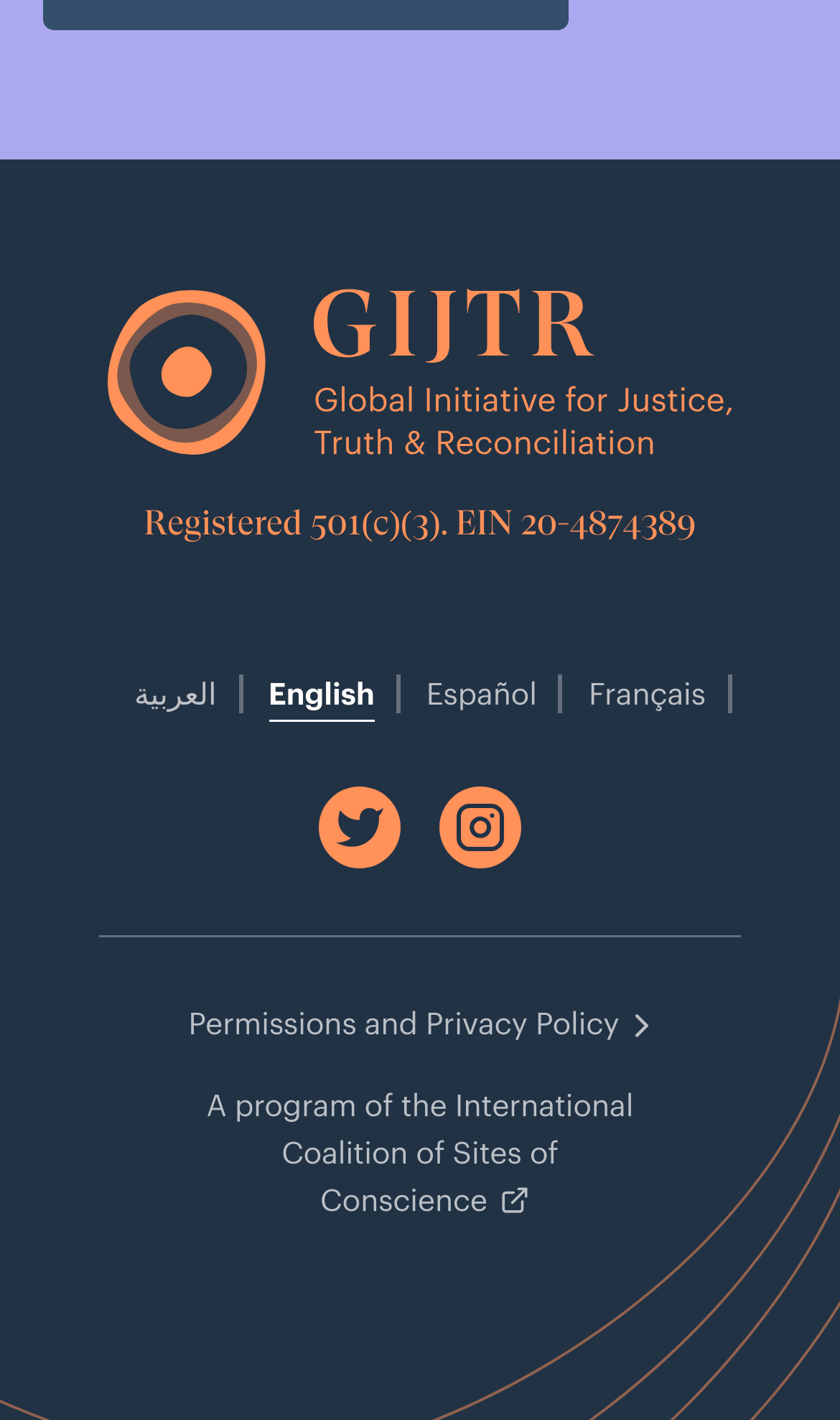What is the name of the program?
Please provide a comprehensive answer based on the information in the image.

The answer can be found in the link element with the text 'A program of the International Coalition of Sites of Conscience', which indicates the name of the program.